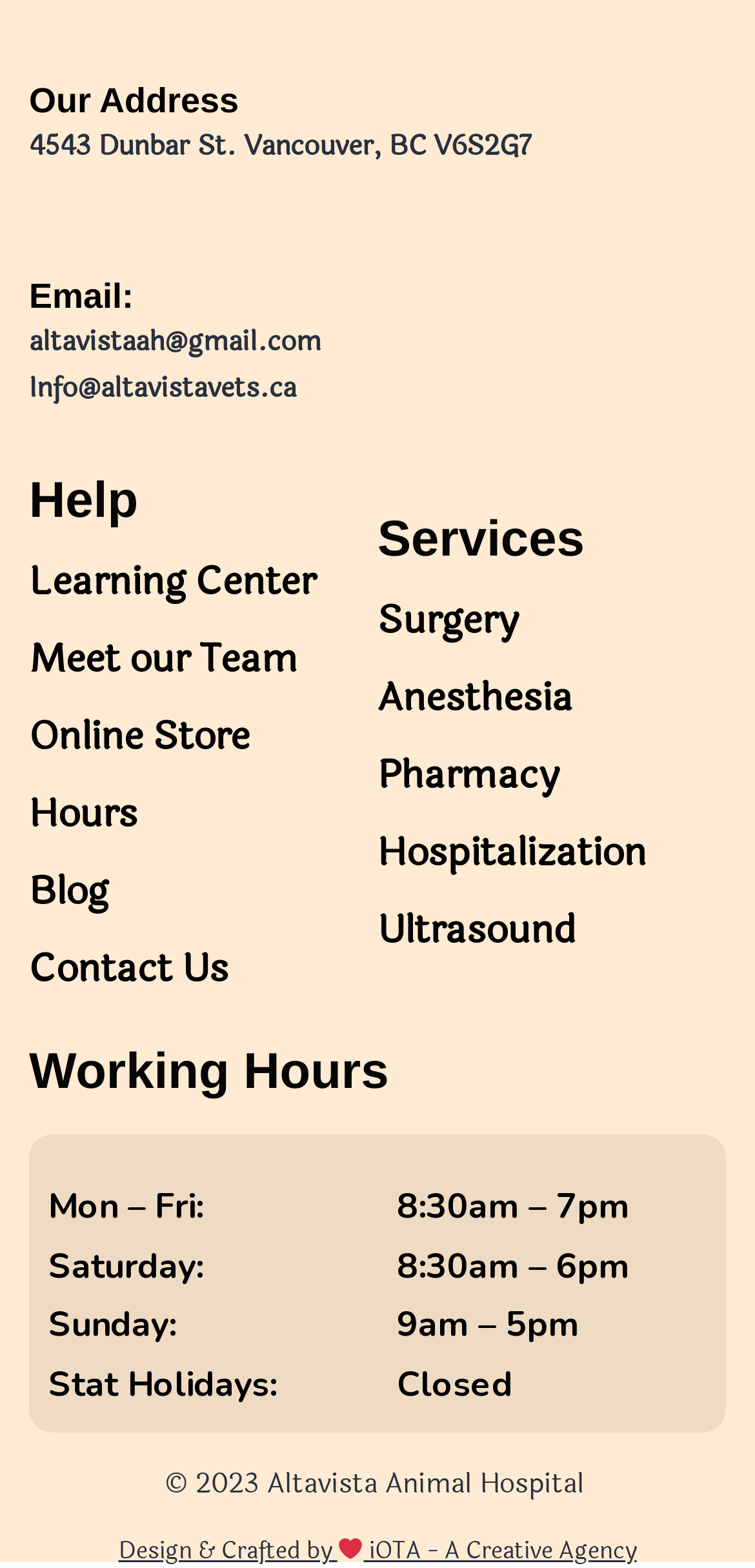Please identify the bounding box coordinates of the element's region that I should click in order to complete the following instruction: "Check working hours". The bounding box coordinates consist of four float numbers between 0 and 1, i.e., [left, top, right, bottom].

[0.038, 0.667, 0.962, 0.699]